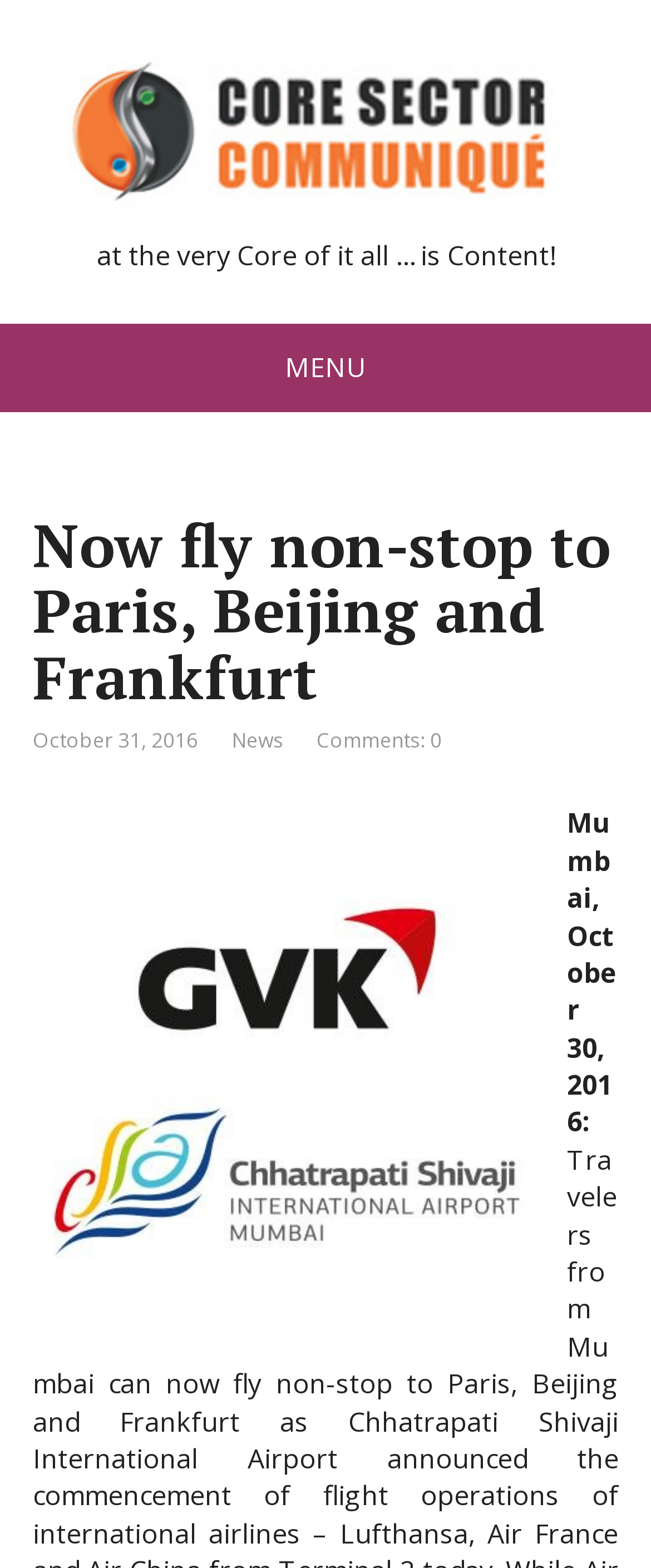Identify the bounding box coordinates for the UI element described as follows: News. Use the format (top-left x, top-left y, bottom-right x, bottom-right y) and ensure all values are floating point numbers between 0 and 1.

[0.355, 0.462, 0.435, 0.481]